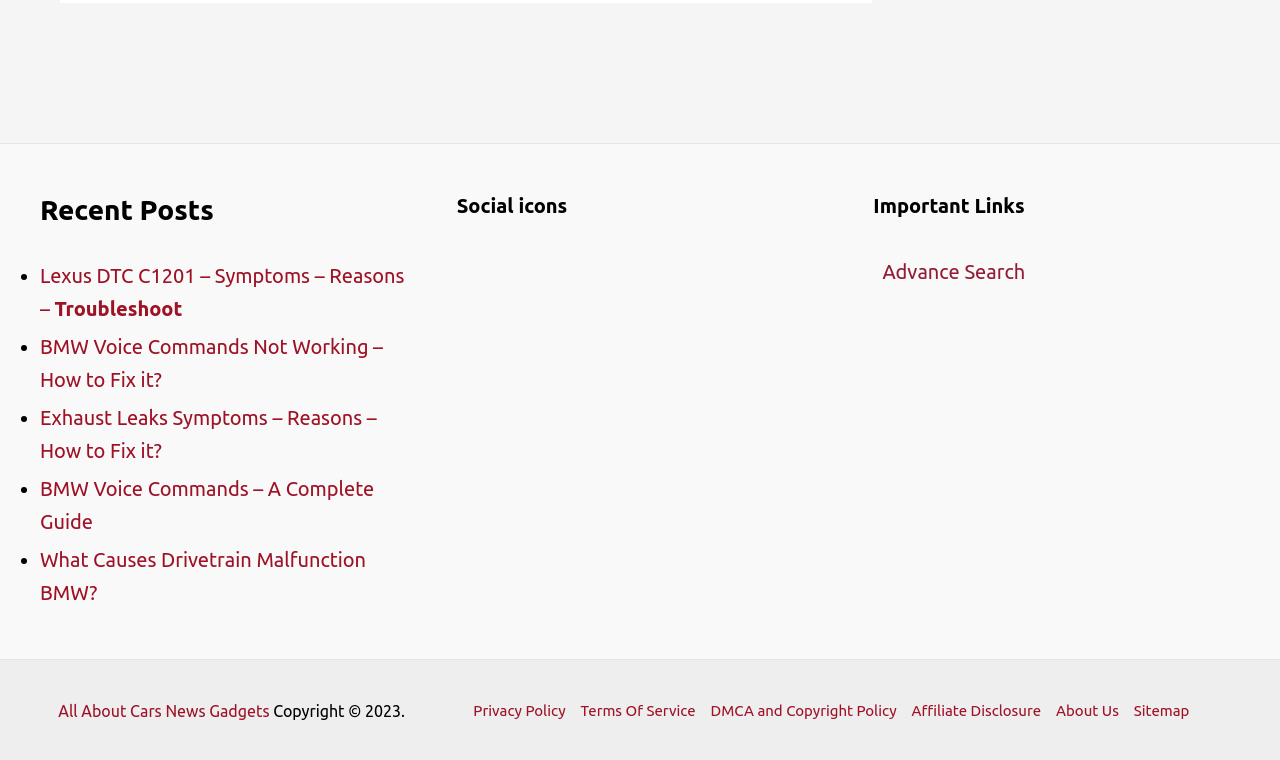Provide a brief response using a word or short phrase to this question:
What social media platform has an icon with a bounding box coordinate of [0.357, 0.336, 0.396, 0.402]?

Facebook